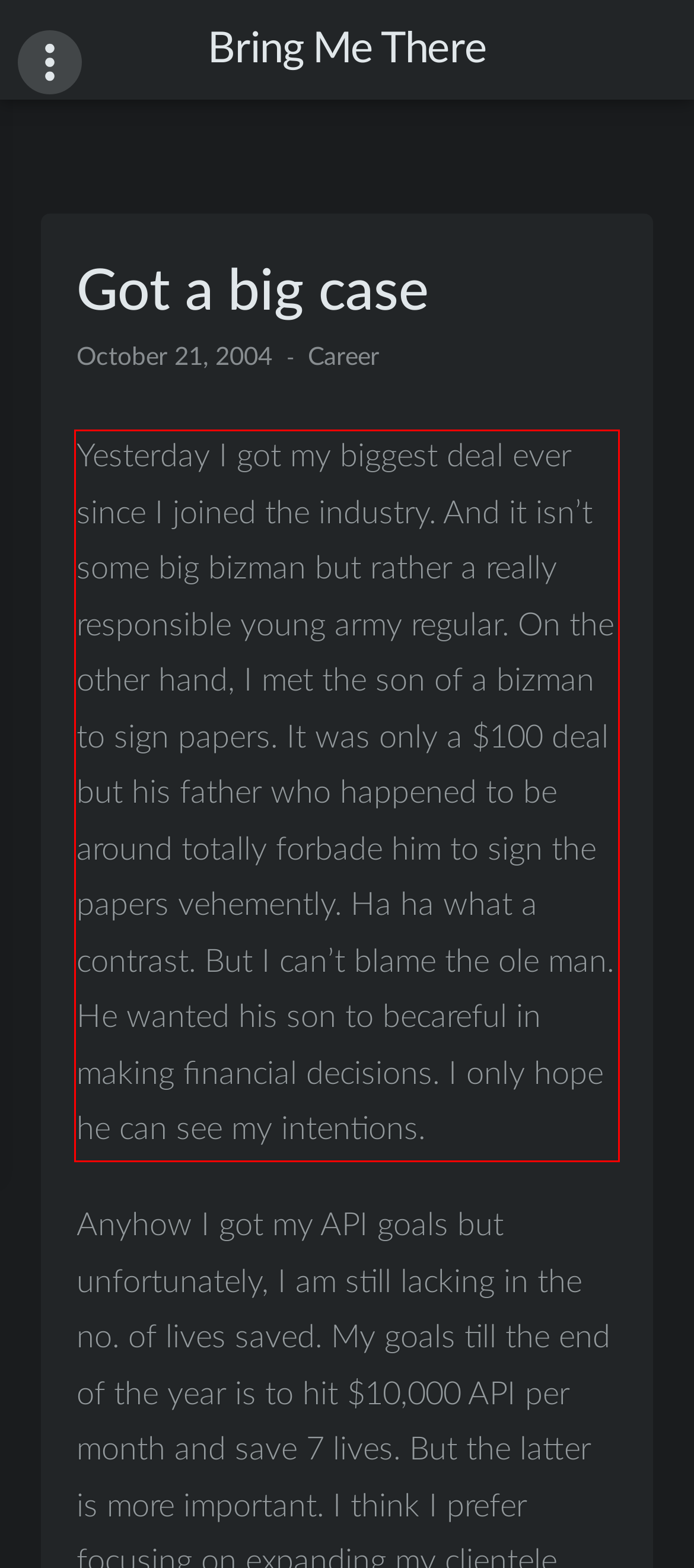Please extract the text content from the UI element enclosed by the red rectangle in the screenshot.

Yesterday I got my biggest deal ever since I joined the industry. And it isn’t some big bizman but rather a really responsible young army regular. On the other hand, I met the son of a bizman to sign papers. It was only a $100 deal but his father who happened to be around totally forbade him to sign the papers vehemently. Ha ha what a contrast. But I can’t blame the ole man. He wanted his son to becareful in making financial decisions. I only hope he can see my intentions.